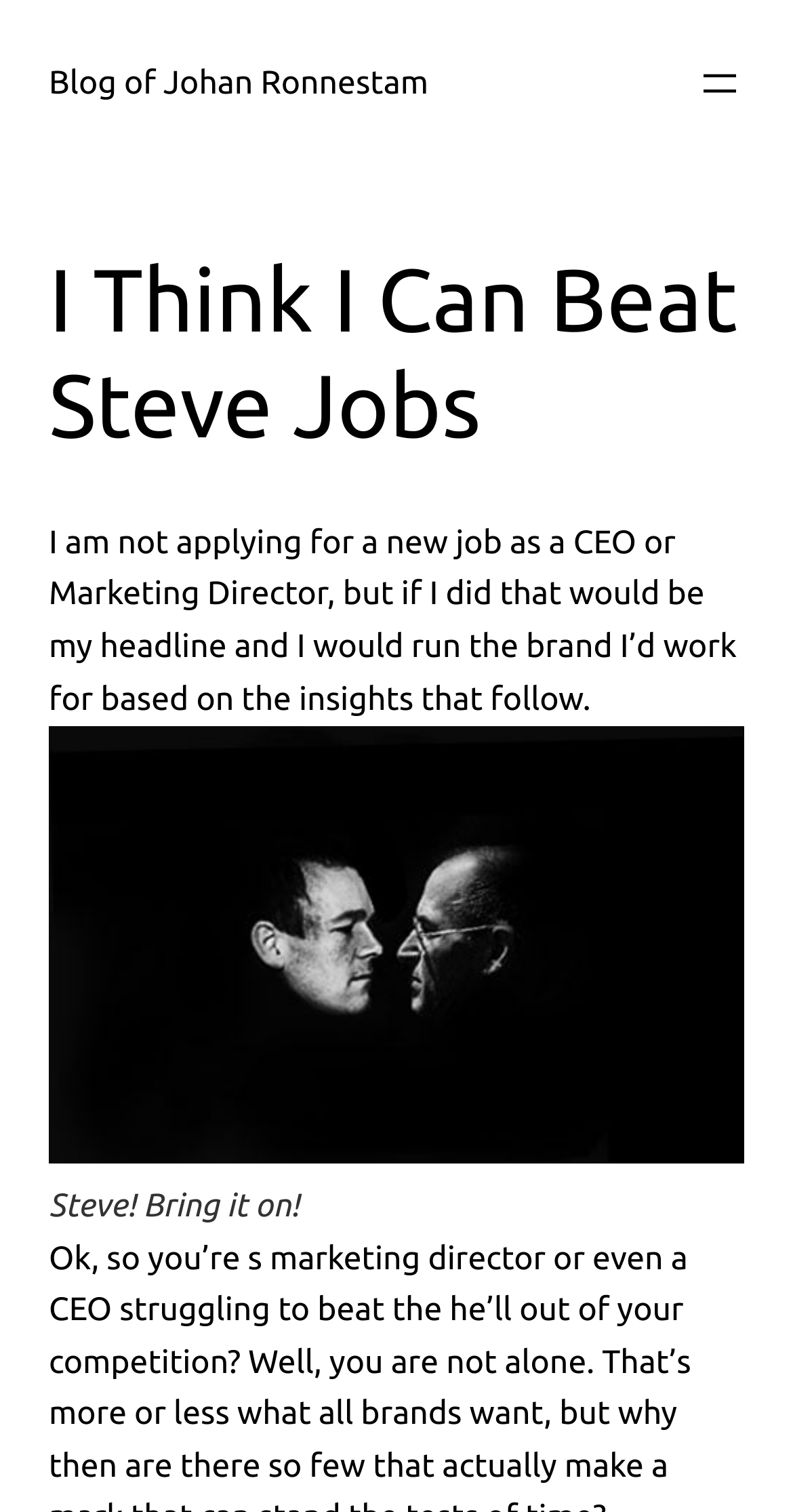Please determine the bounding box coordinates for the UI element described here. Use the format (top-left x, top-left y, bottom-right x, bottom-right y) with values bounded between 0 and 1: aria-label="Open menu"

[0.877, 0.039, 0.938, 0.071]